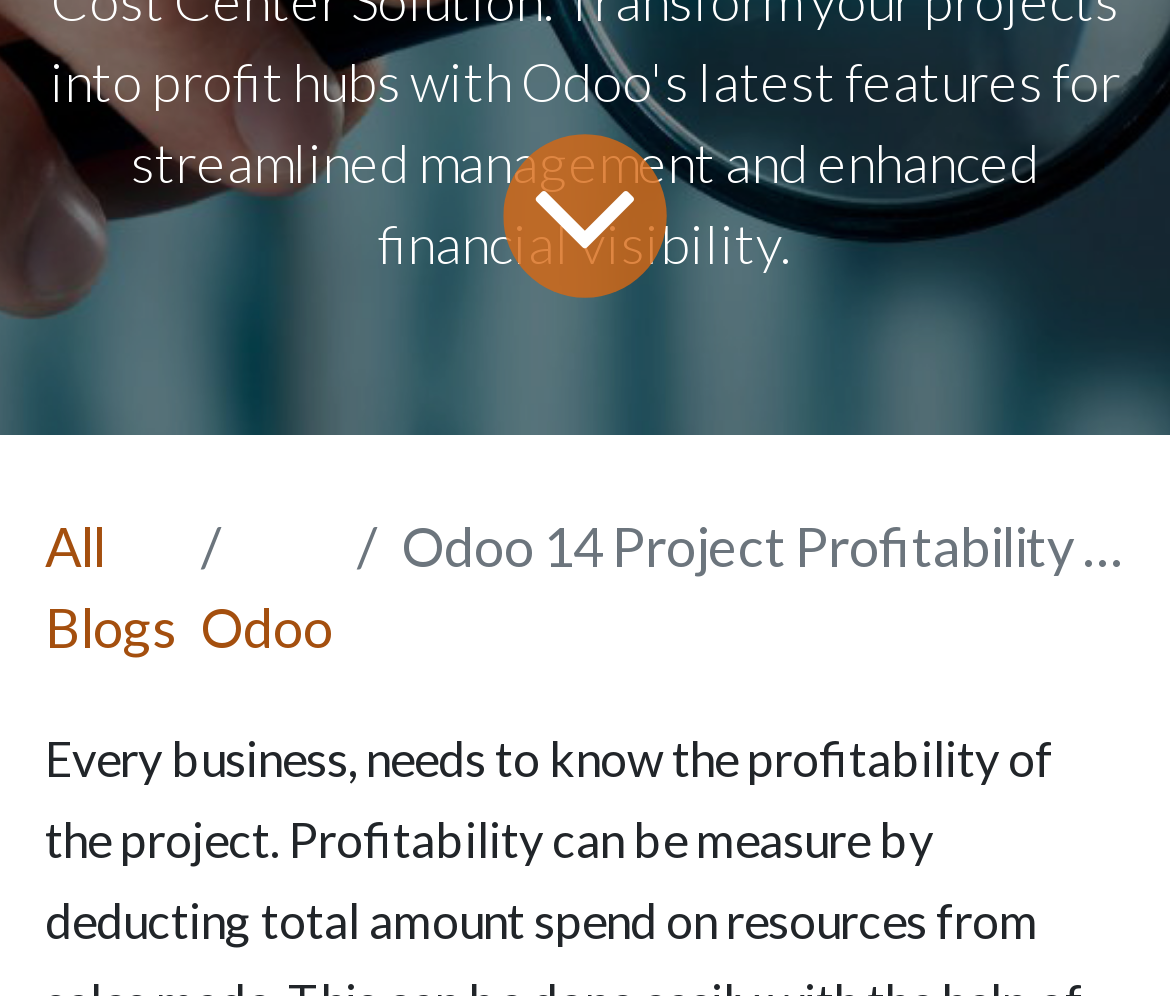Identify the bounding box of the HTML element described as: "All Blogs".

[0.038, 0.514, 0.151, 0.661]